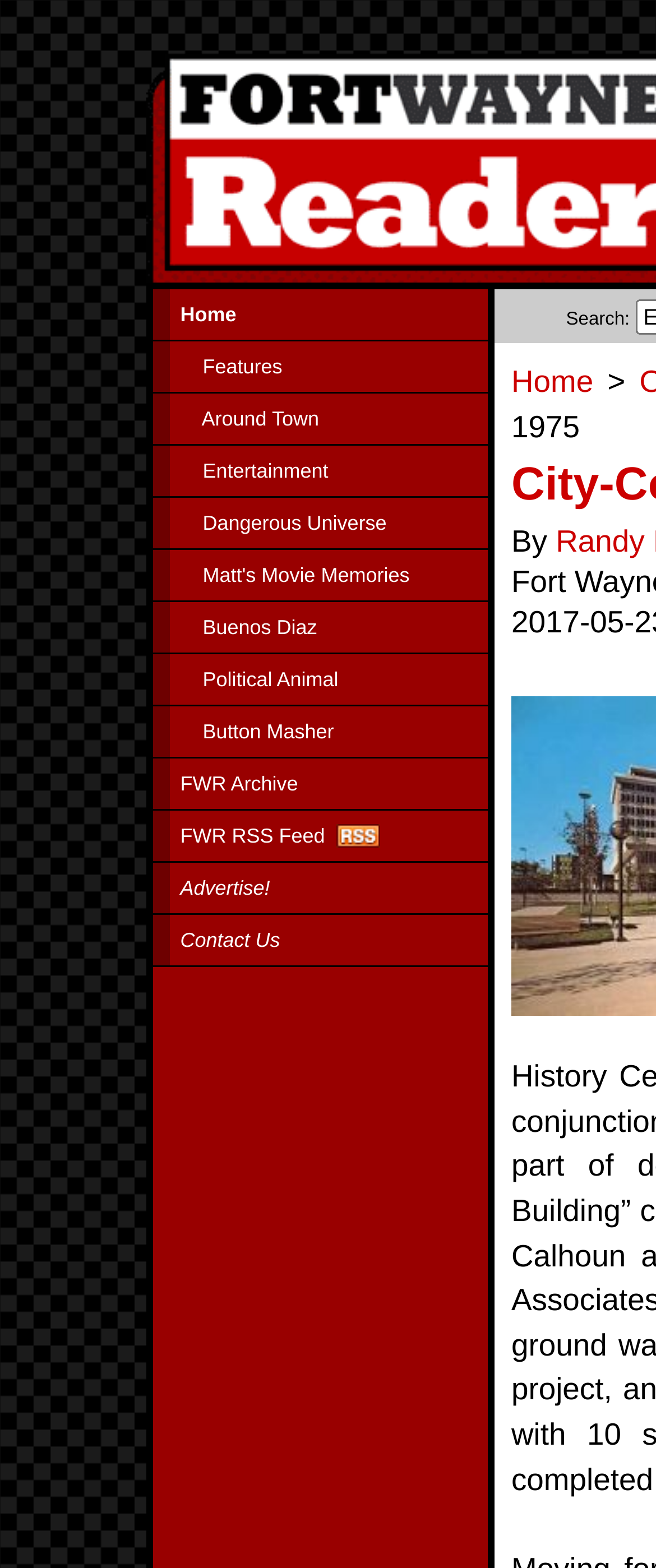For the given element description Around Town, determine the bounding box coordinates of the UI element. The coordinates should follow the format (top-left x, top-left y, bottom-right x, bottom-right y) and be within the range of 0 to 1.

[0.232, 0.251, 0.744, 0.283]